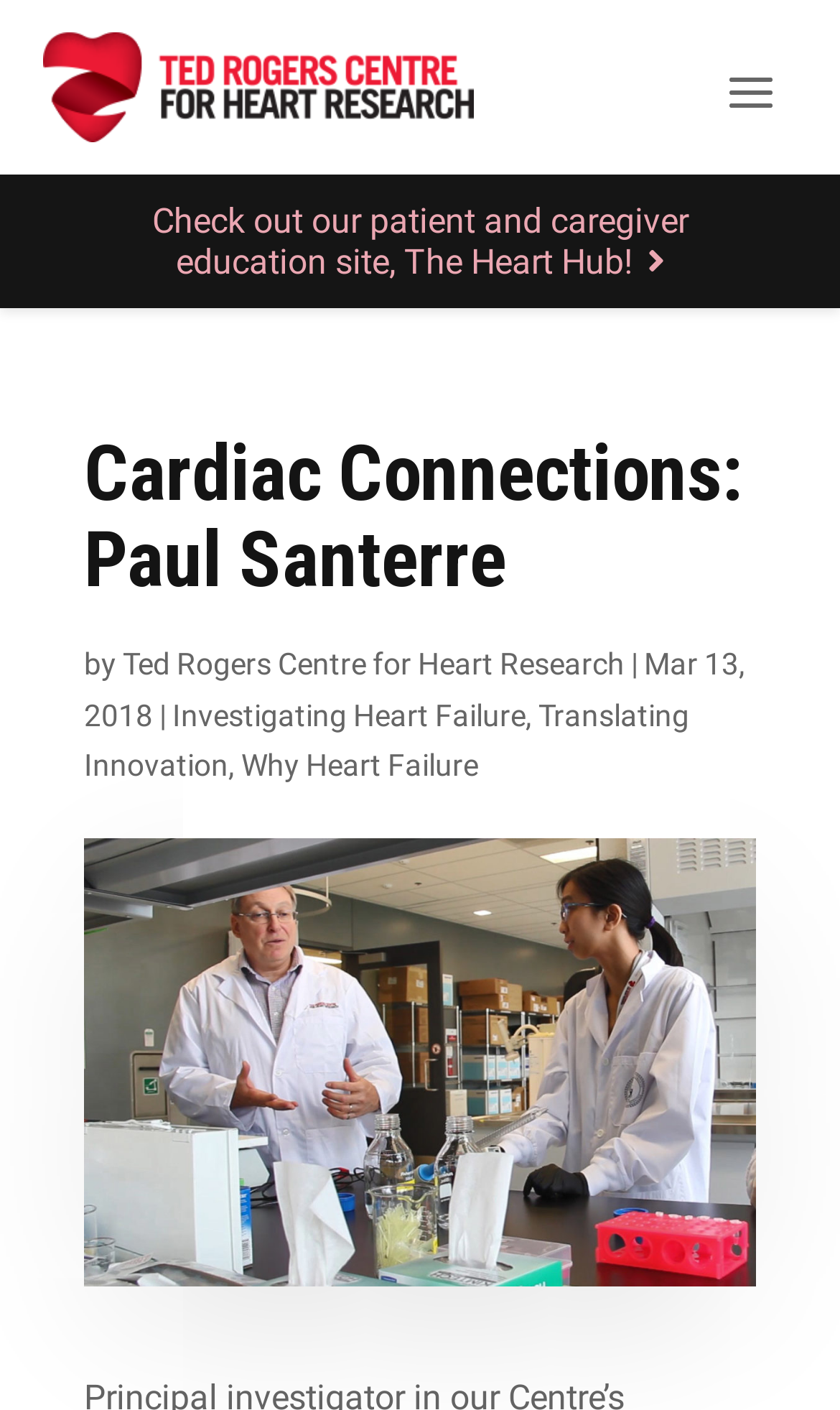Answer the question in a single word or phrase:
What is the purpose of the webpage?

To detail a scientist's lab work